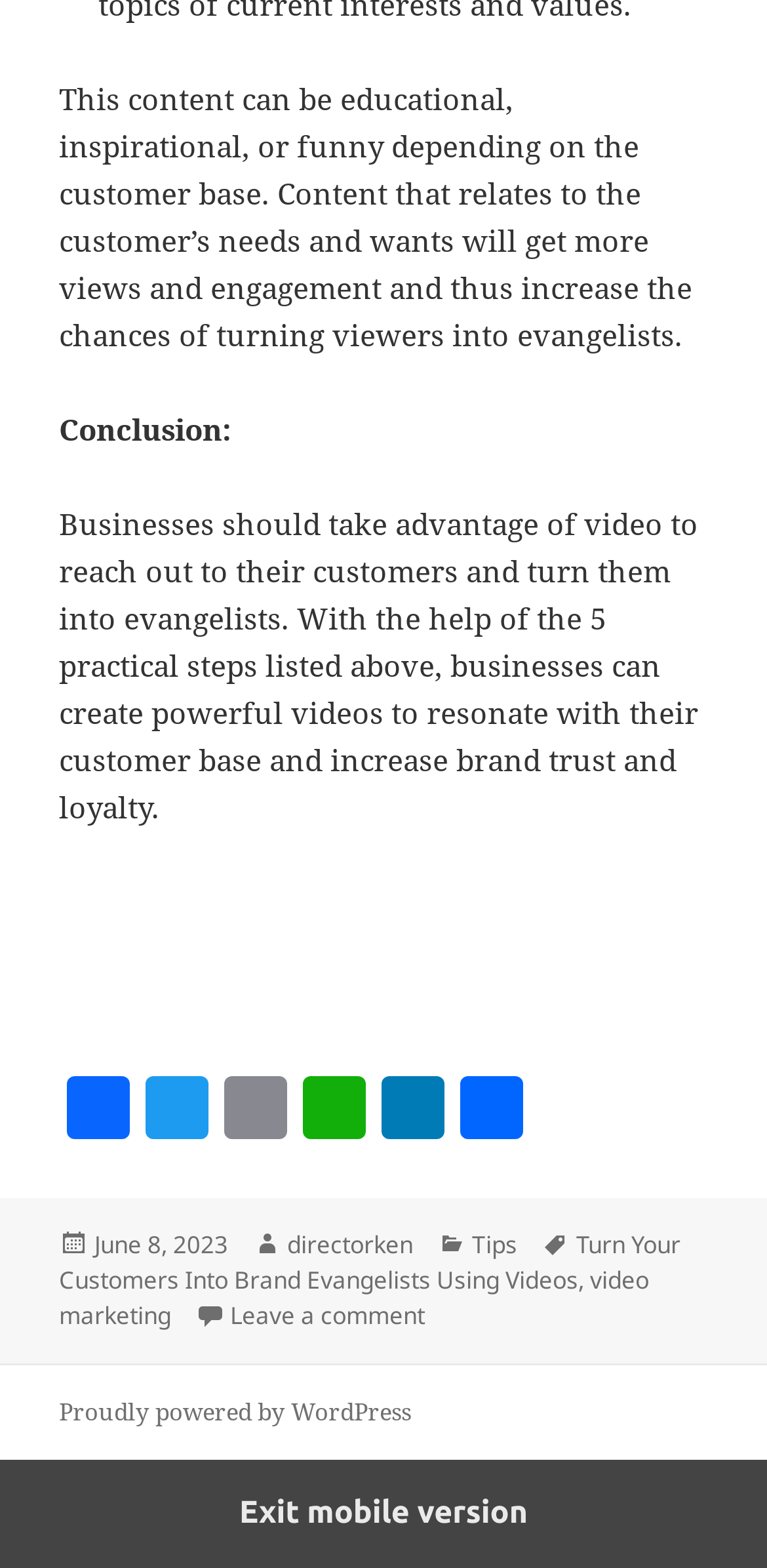What is the conclusion of the article?
Please ensure your answer is as detailed and informative as possible.

The conclusion of the article is stated in the StaticText element with ID 343, which says 'Businesses should take advantage of video to reach out to their customers and turn them into evangelists. With the help of the 5 practical steps listed above, businesses can create powerful videos to resonate with their customer base and increase brand trust and loyalty.'